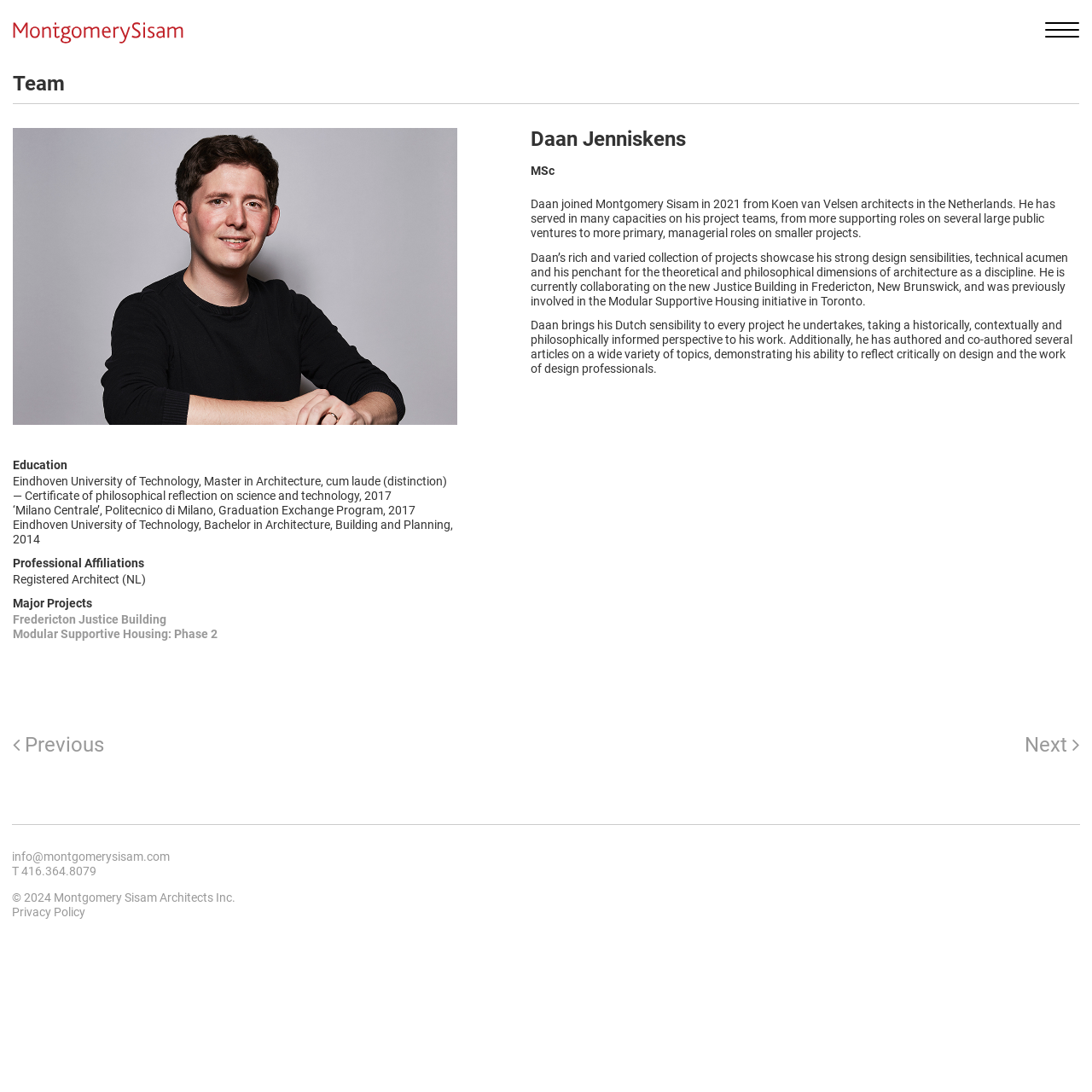What is the email address provided on the webpage?
With the help of the image, please provide a detailed response to the question.

I found a StaticText element with the text 'info@montgomerysisam.com' at coordinates [0.011, 0.778, 0.156, 0.79], which suggests that this is the email address provided on the webpage.